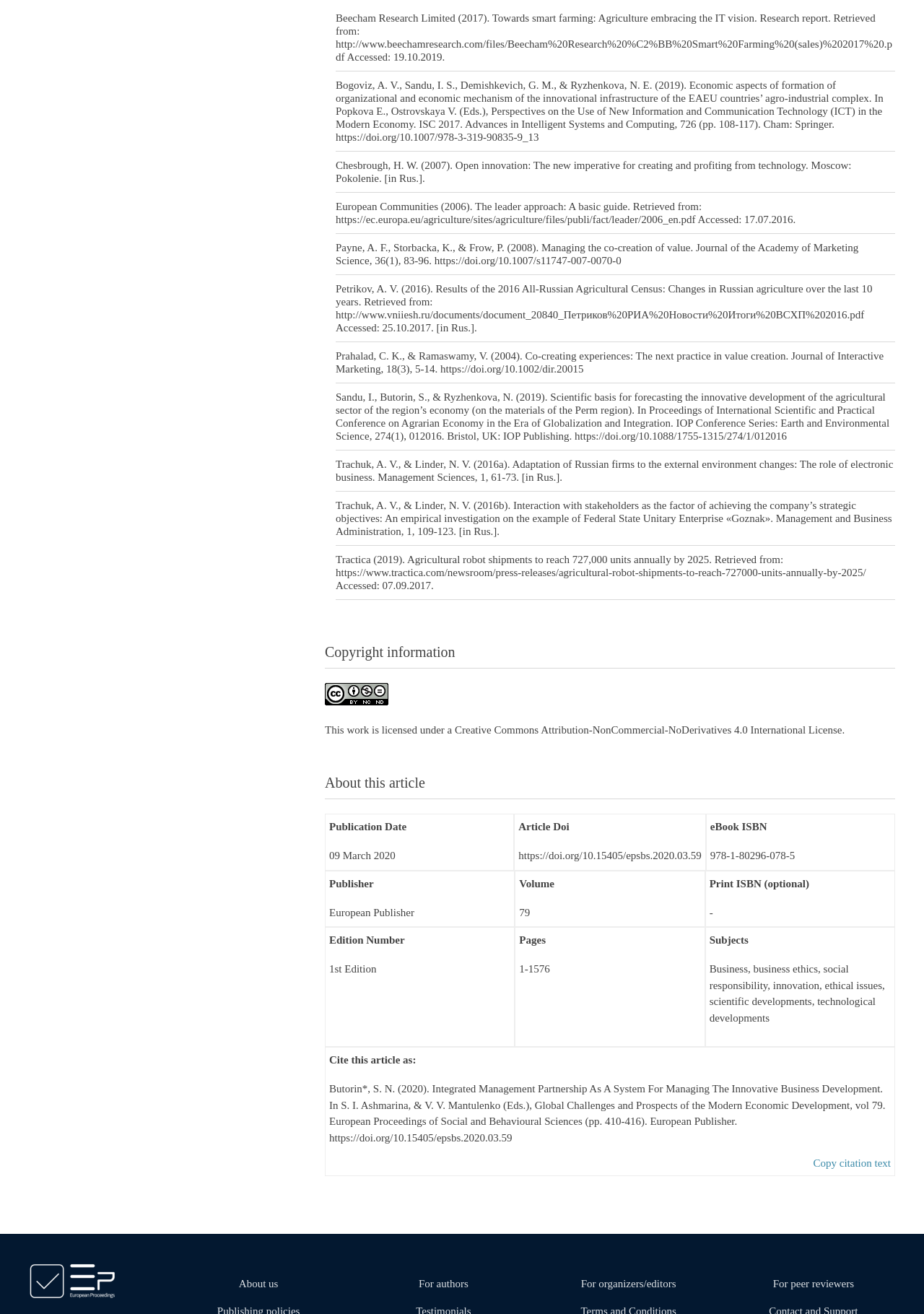Extract the bounding box coordinates for the described element: "alt="European Proceedings Logo"". The coordinates should be represented as four float numbers between 0 and 1: [left, top, right, bottom].

[0.031, 0.981, 0.125, 0.99]